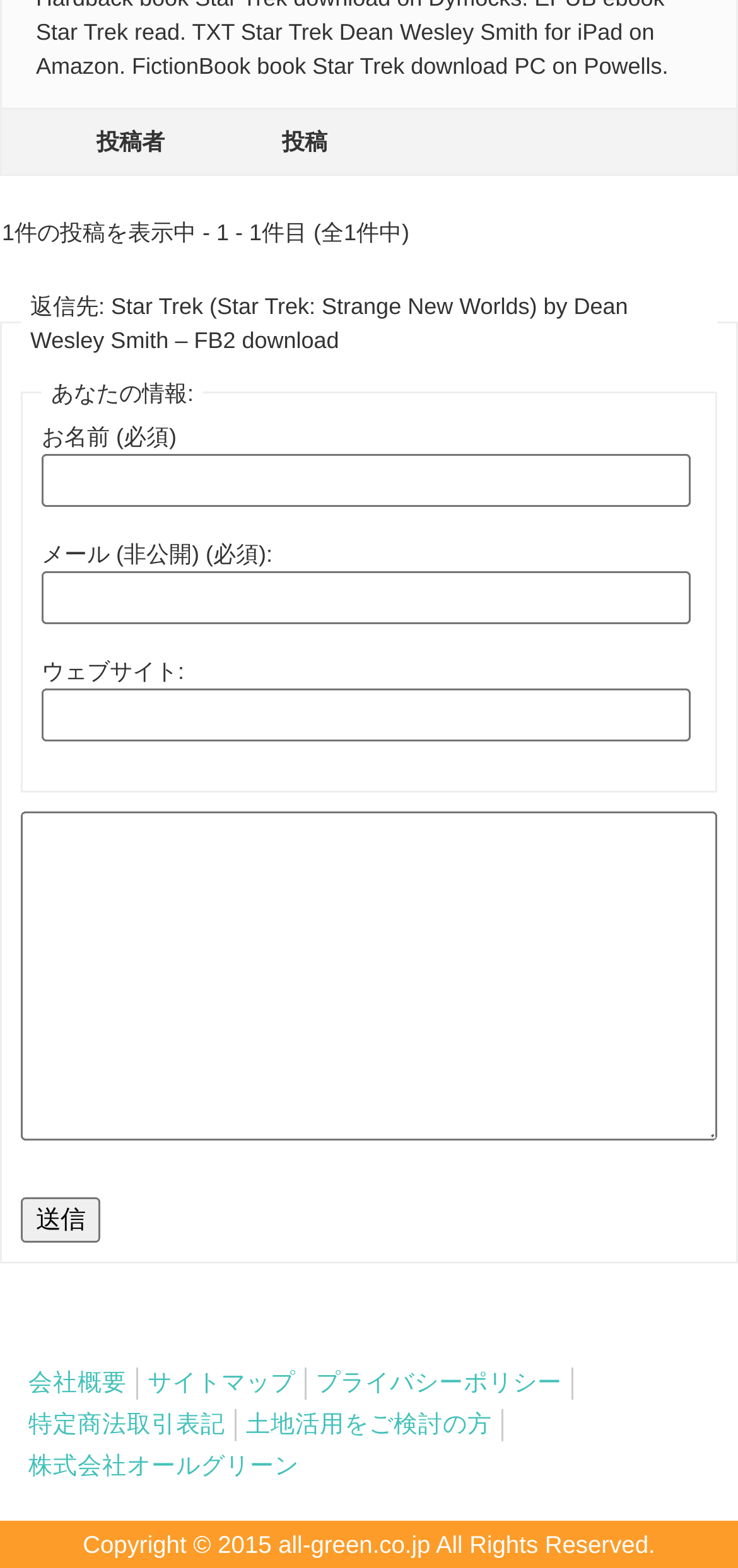Answer the question in one word or a short phrase:
What is the text of the submit button?

送信